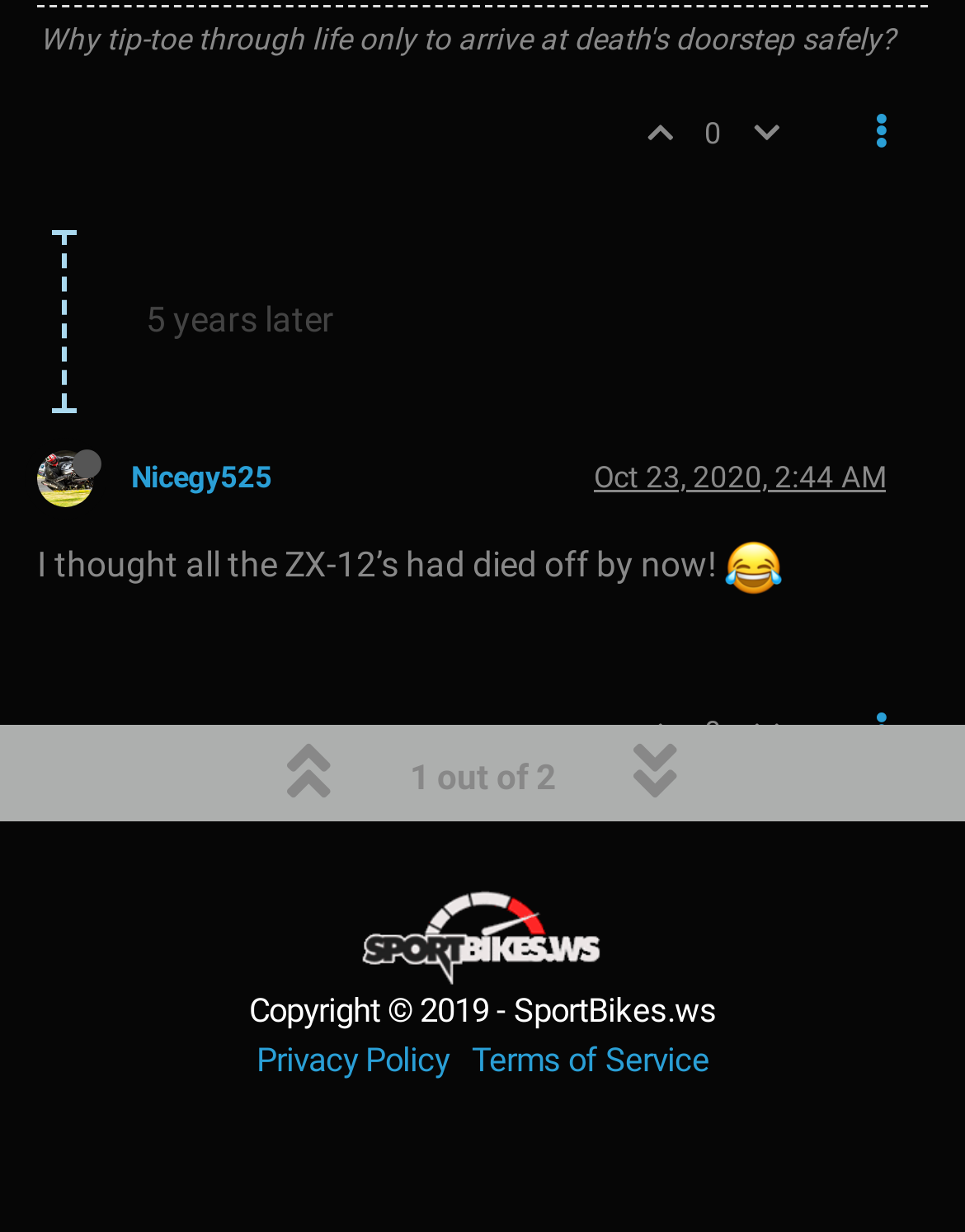Determine the bounding box coordinates for the UI element with the following description: "1 out of 2". The coordinates should be four float numbers between 0 and 1, represented as [left, top, right, bottom].

[0.373, 0.6, 0.635, 0.673]